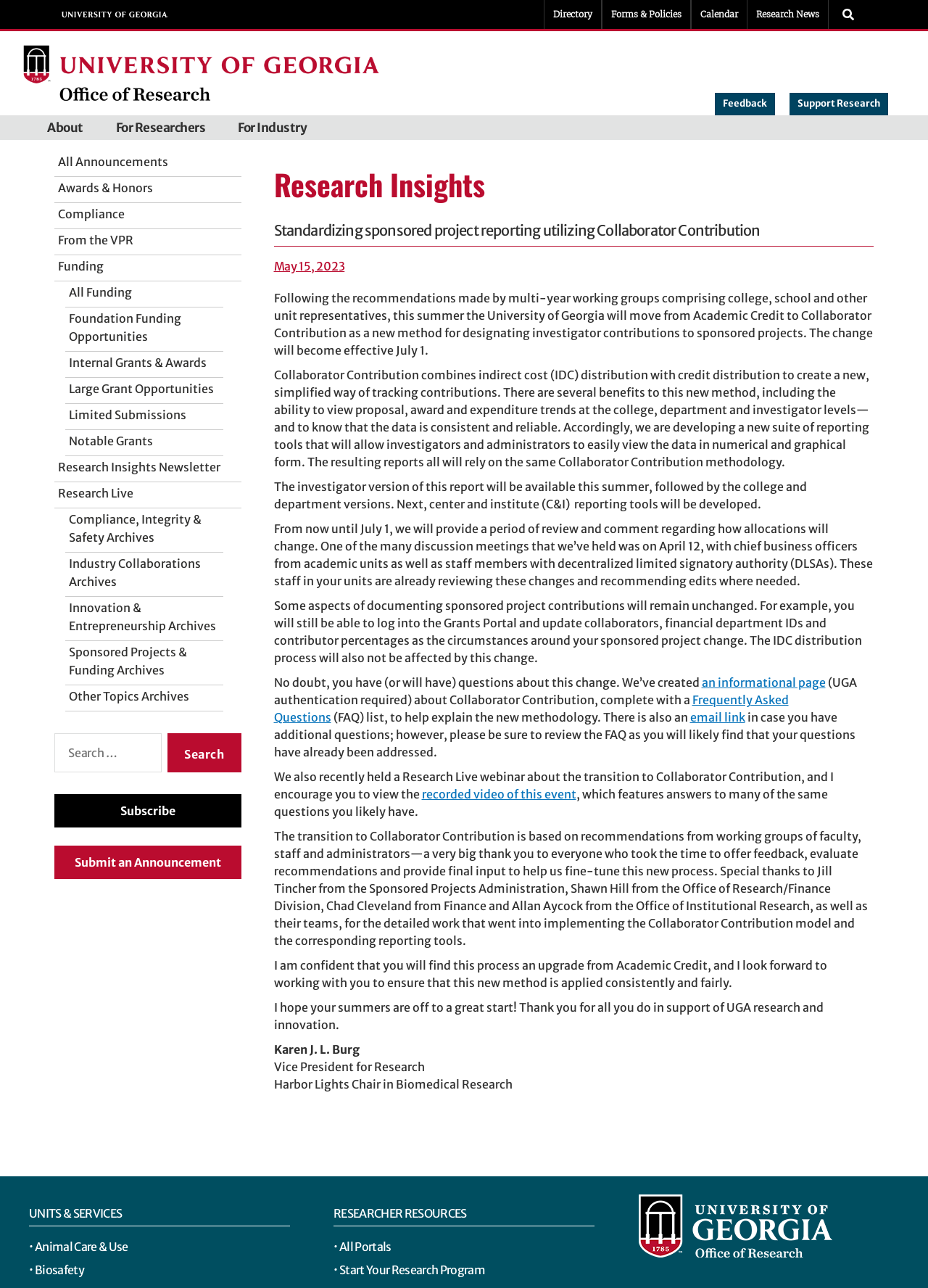Please identify the bounding box coordinates of the element that needs to be clicked to perform the following instruction: "Subscribe to research news".

[0.129, 0.624, 0.189, 0.635]